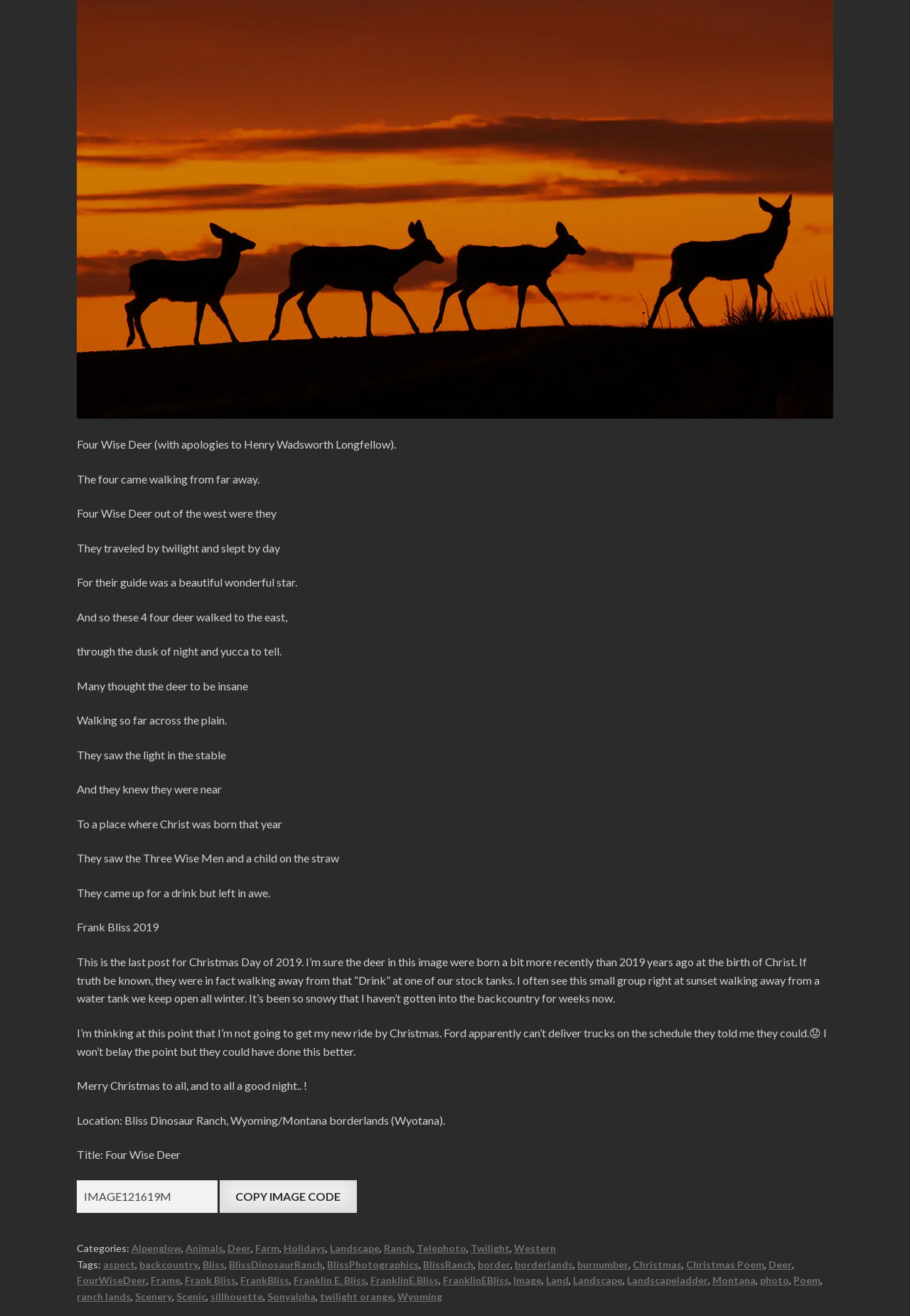Extract the bounding box coordinates of the UI element described: "Franklin E. Bliss". Provide the coordinates in the format [left, top, right, bottom] with values ranging from 0 to 1.

[0.323, 0.968, 0.402, 0.978]